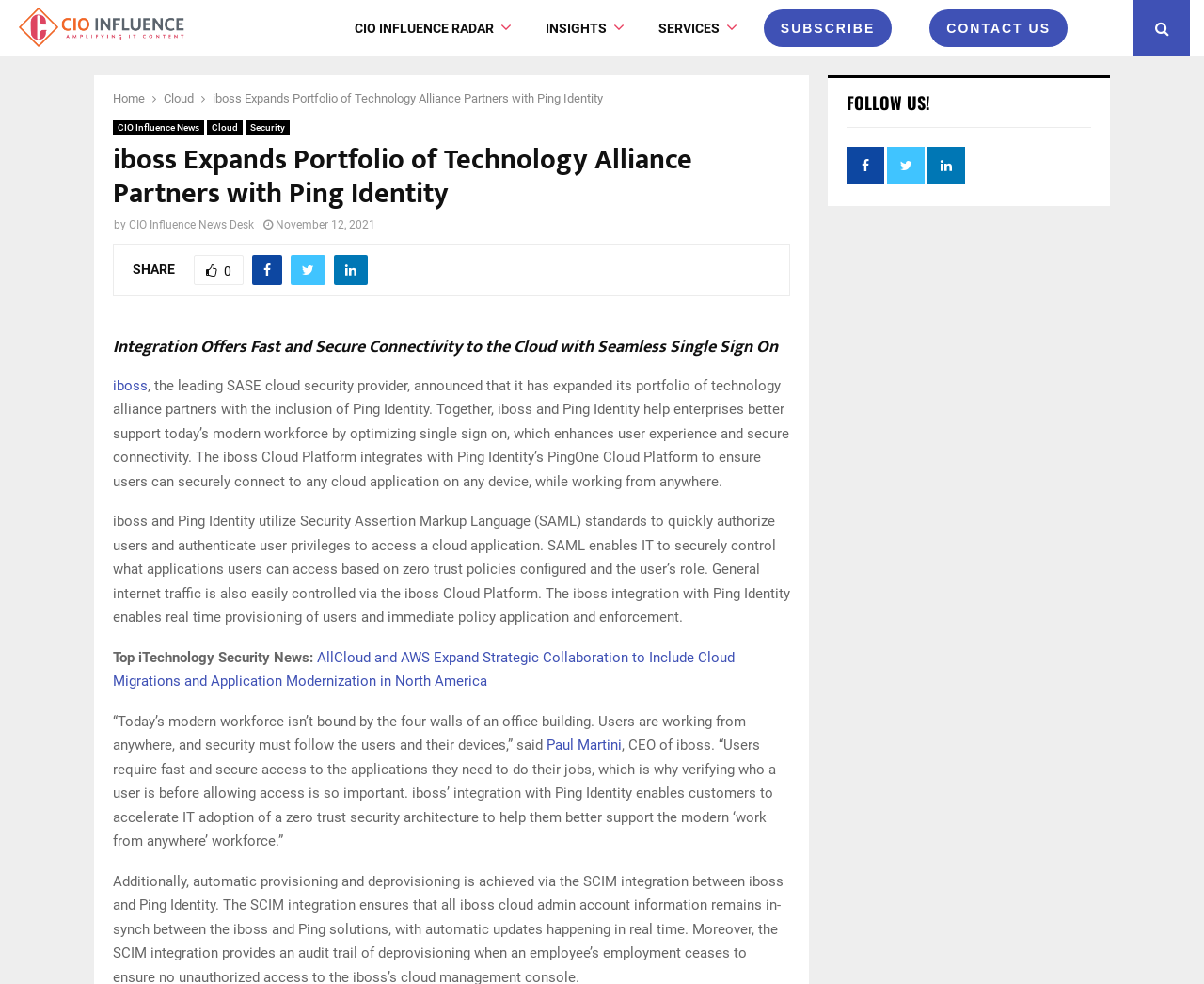Determine the bounding box coordinates of the region I should click to achieve the following instruction: "Read more about iboss Expands Portfolio of Technology Alliance Partners with Ping Identity". Ensure the bounding box coordinates are four float numbers between 0 and 1, i.e., [left, top, right, bottom].

[0.177, 0.093, 0.501, 0.107]